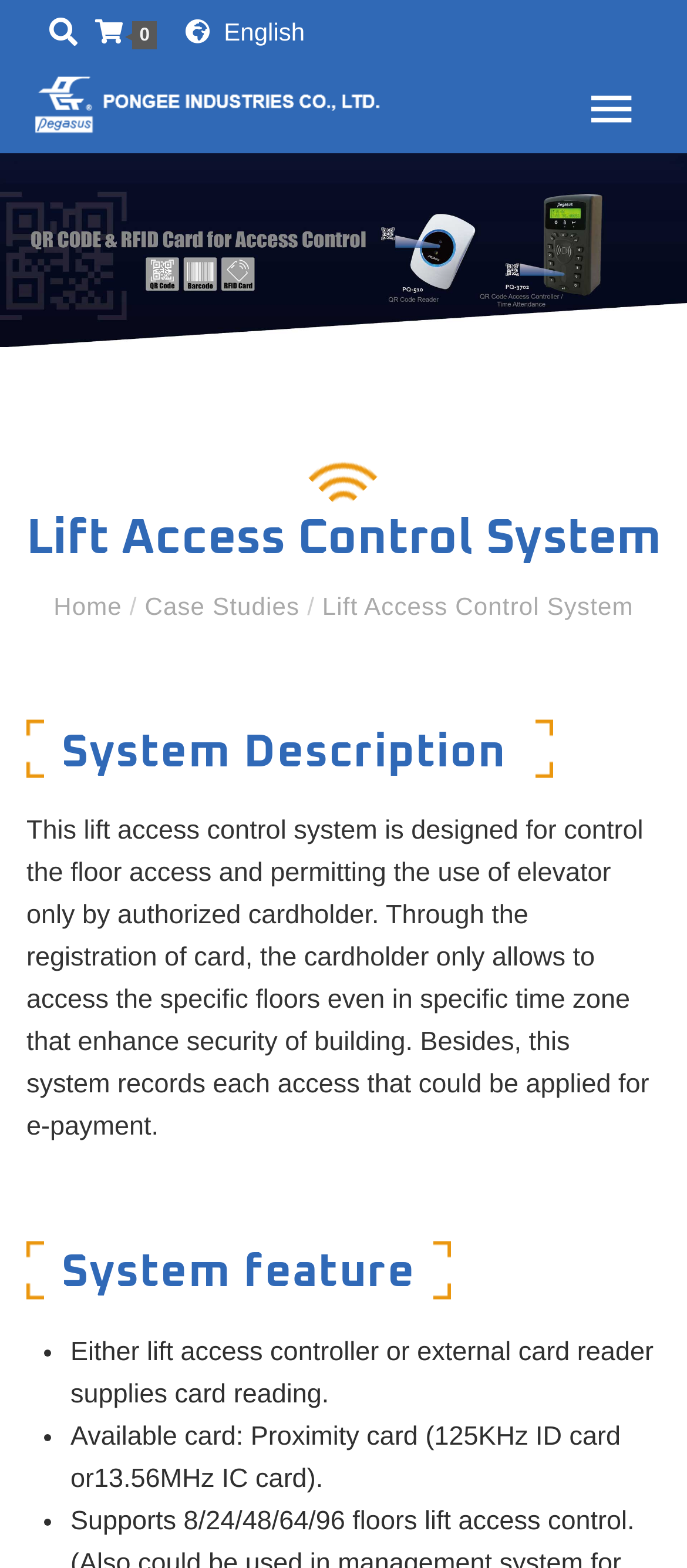Summarize the contents and layout of the webpage in detail.

The webpage is about an elevator access control system designed to control floor access and permit the use of elevators only by authorized cardholders. 

At the top left, there is a link to "PONGEE INDUSTRIES CO., LTD." accompanied by an image with the same name. Next to it, there are three more links: a Facebook icon, a Twitter icon, and a menu with an "English" option. 

On the top right, there is a button with a search icon. 

Below the top section, there is a large image showcasing a QR code and RFID card for access control, spanning the entire width of the page. 

Underneath the image, there is a heading "Lift Access Control System" followed by a navigation menu with links to "Home", "Case Studies", and the current page "Lift Access Control System". 

The main content of the page is divided into three sections. The first section, "System Description", describes the elevator access control system, explaining how it enhances building security by controlling floor access and recording each access. 

The second section, "System feature", lists the features of the system, including the ability to use either a lift access controller or an external card reader for card reading, and the availability of proximity cards. 

Throughout the page, there are a total of four headings, three links to other pages, and several static text elements providing information about the elevator access control system.